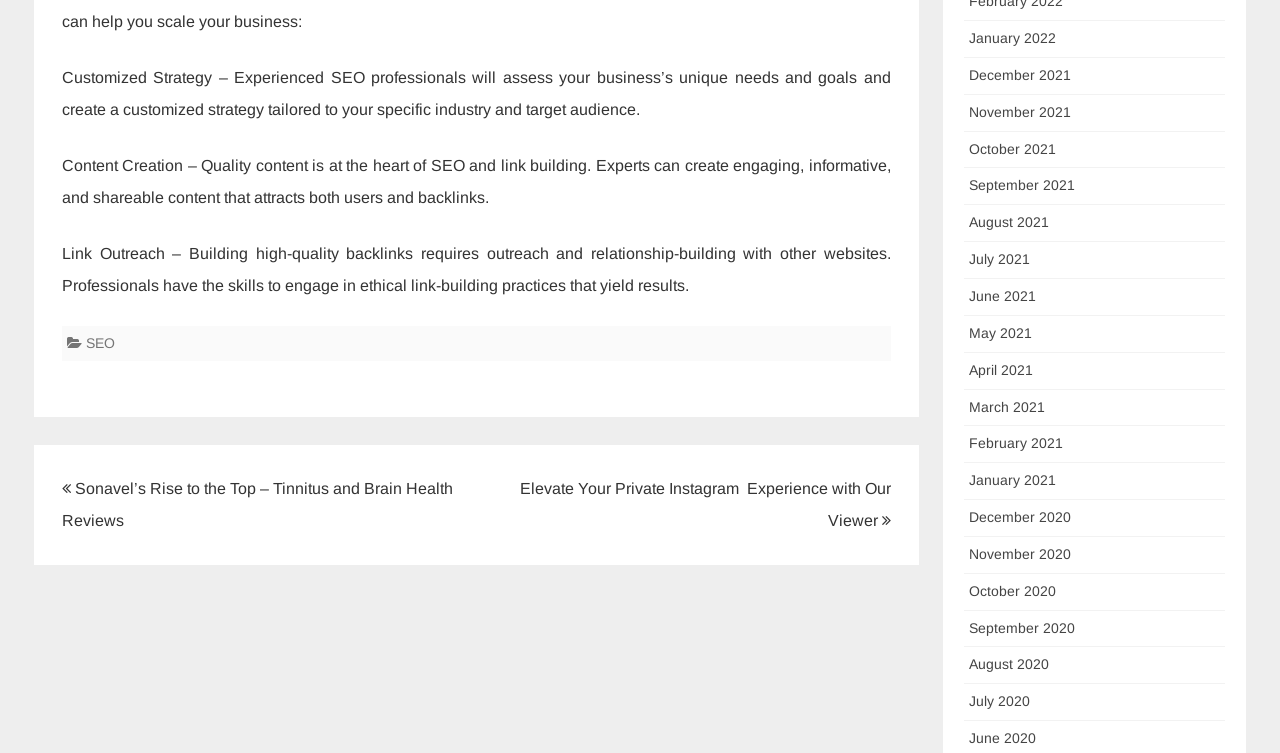Examine the image carefully and respond to the question with a detailed answer: 
What is the theme of the posts listed in the 'Posts' section?

Based on the titles of the posts listed in the 'Posts' section, such as 'Sonavel’s Rise to the Top – Tinnitus and Brain Health Reviews' and 'Elevate Your Private Instagram Experience with Our Viewer', it appears that the theme of the posts is related to health and technology.